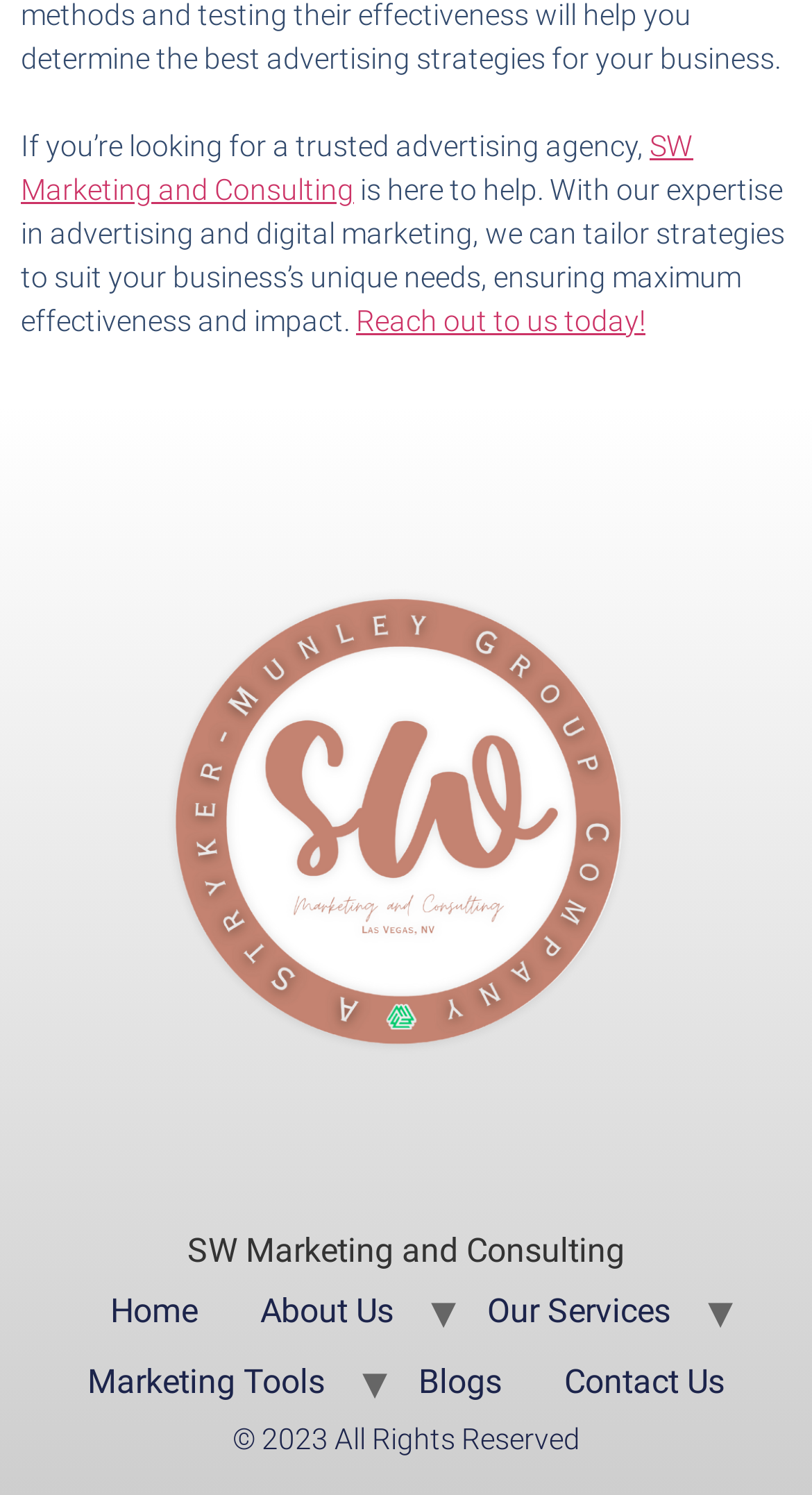Analyze the image and deliver a detailed answer to the question: What is the name of the advertising agency?

The name of the advertising agency can be found in the first paragraph of the webpage, where it is mentioned as 'SW Marketing and Consulting'. This is also the text of the link element with ID 488.